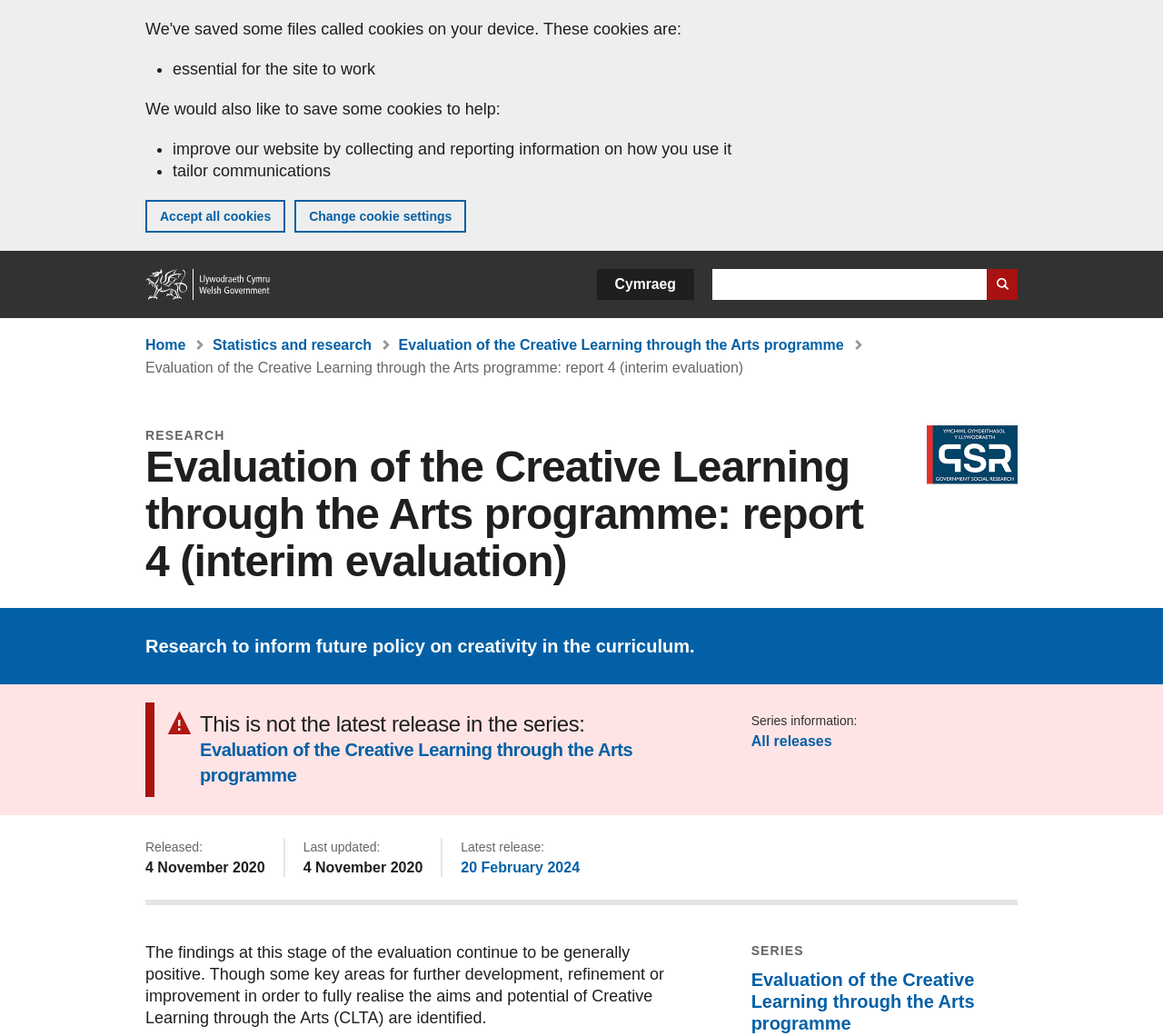Using the provided element description "20 February 2024", determine the bounding box coordinates of the UI element.

[0.396, 0.829, 0.498, 0.844]